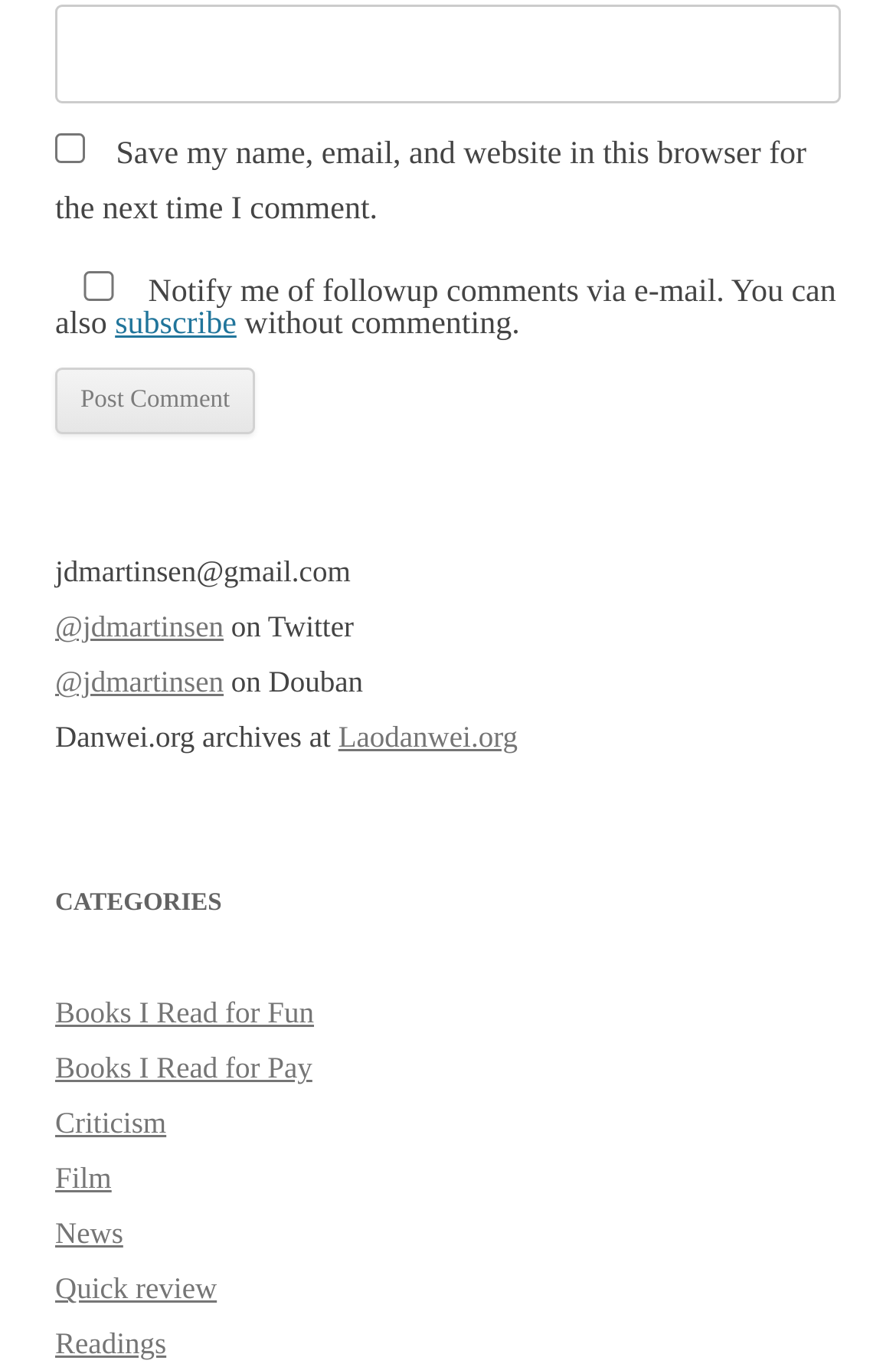Determine the bounding box for the UI element described here: "Books I Read for Fun".

[0.062, 0.728, 0.35, 0.754]